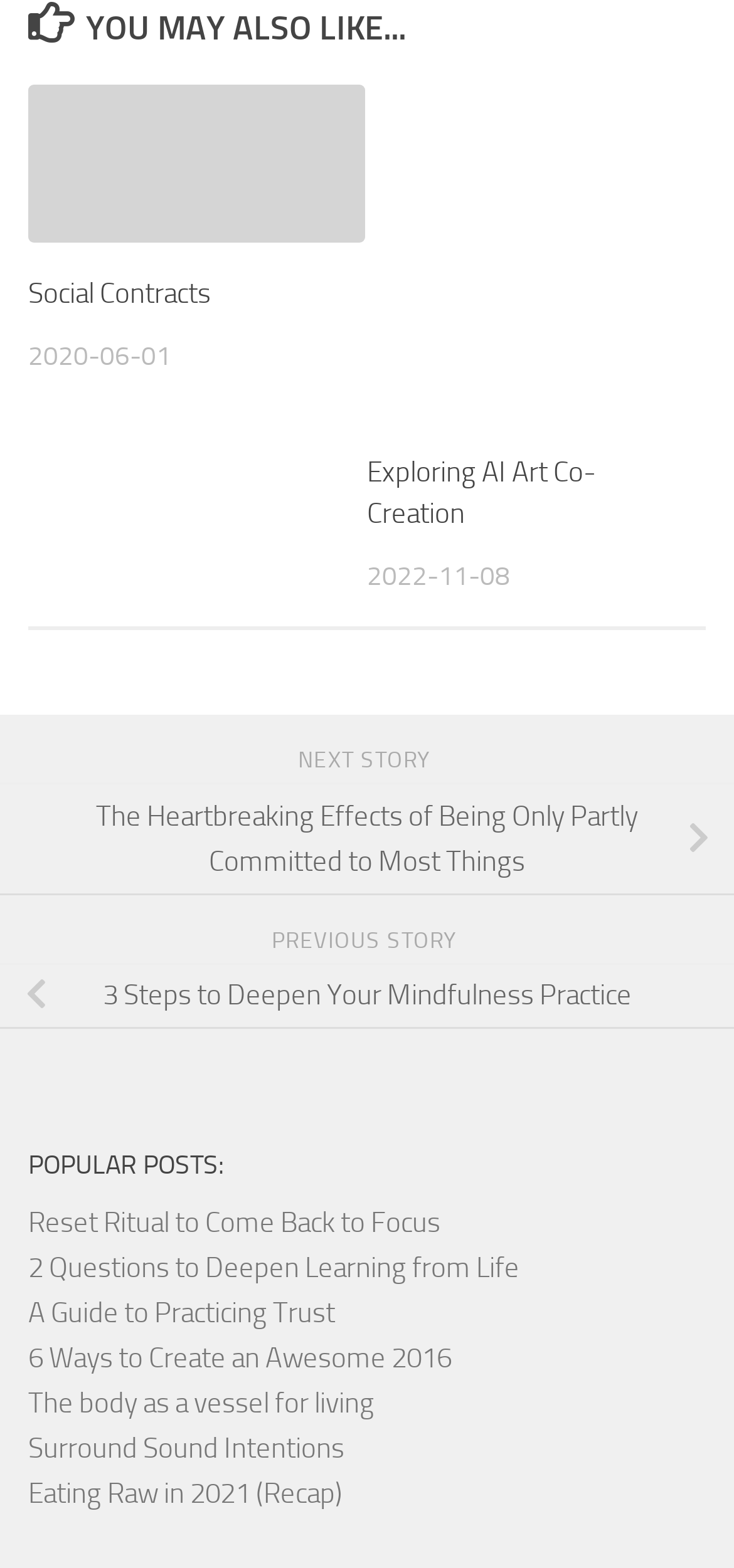How many articles are on this webpage?
Give a one-word or short-phrase answer derived from the screenshot.

2